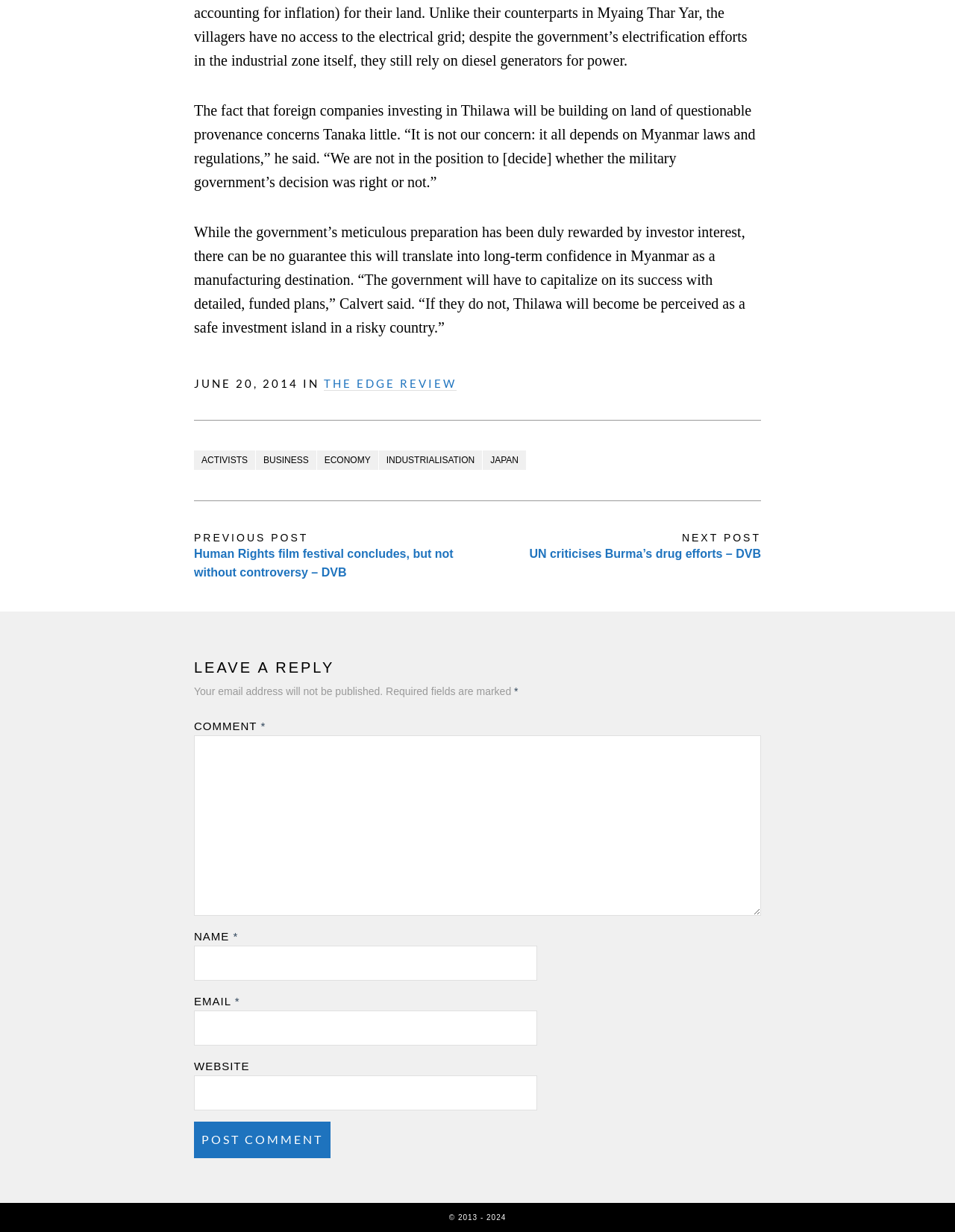What is the copyright year range?
Please answer the question with as much detail as possible using the screenshot.

The copyright year range can be found at the bottom of the webpage, which is '© 2013 - 2024'.